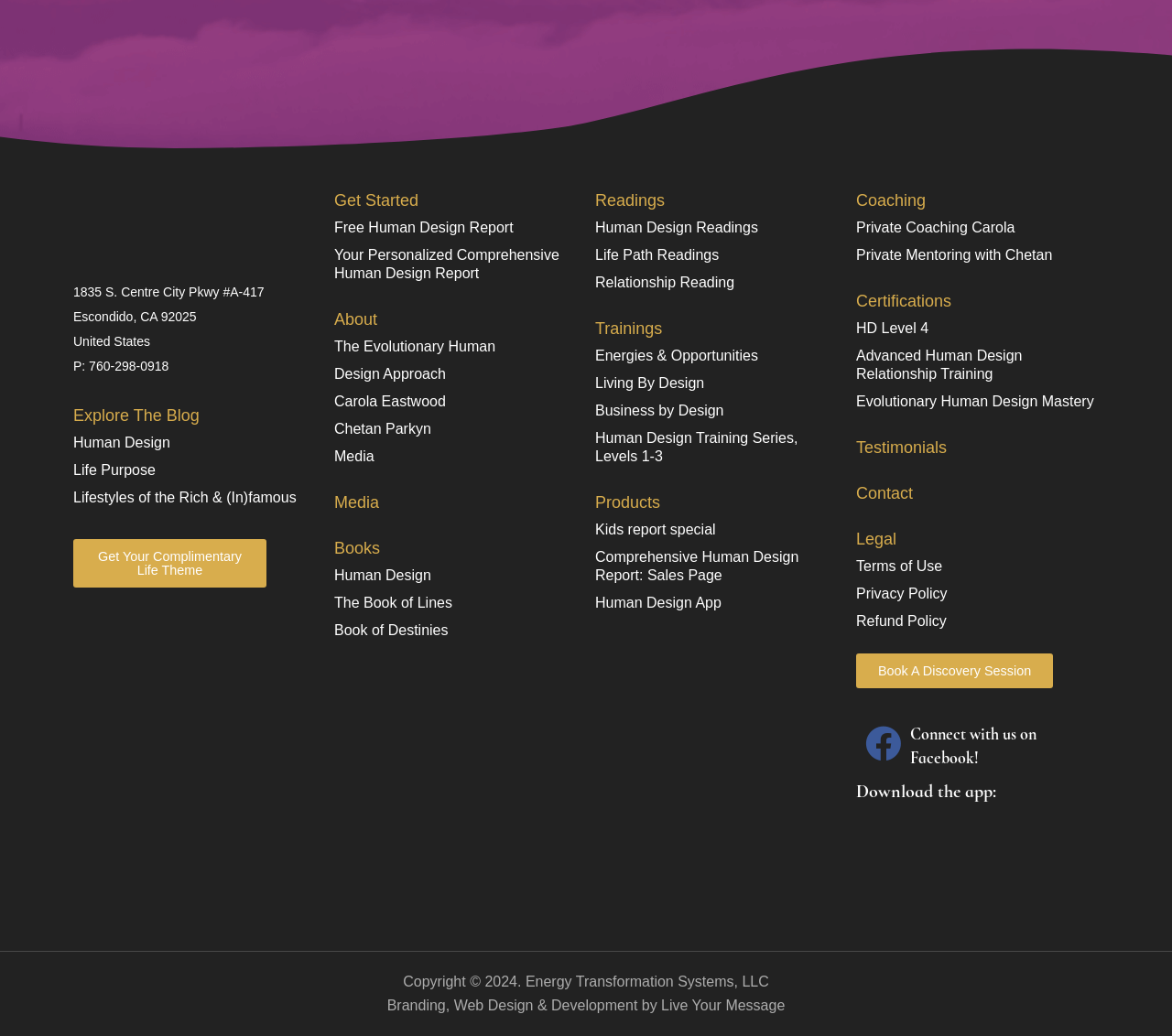Using the provided description: "Alliant Studios", find the bounding box coordinates of the corresponding UI element. The output should be four float numbers between 0 and 1, in the format [left, top, right, bottom].

None